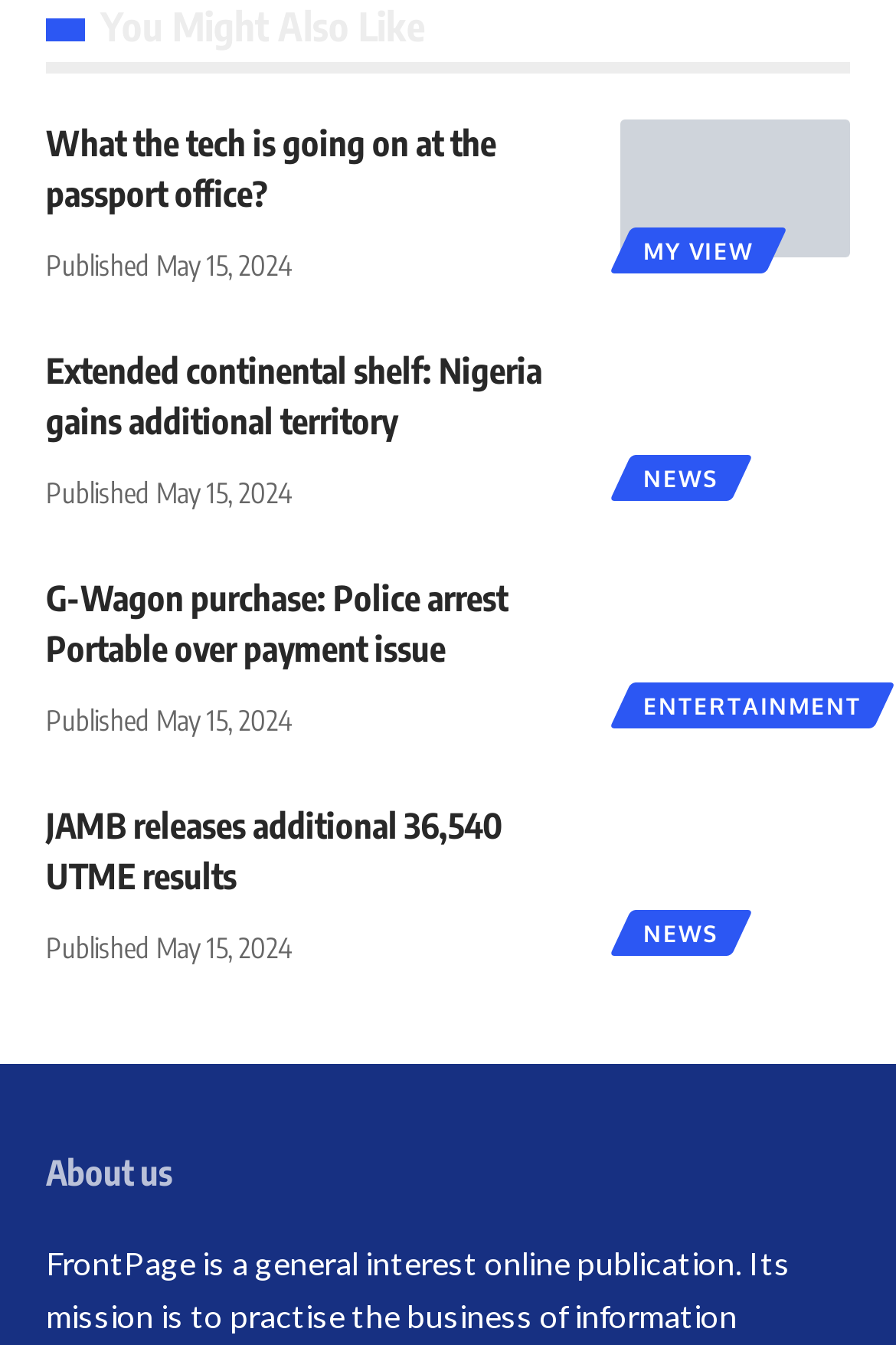Please give a short response to the question using one word or a phrase:
What is the title of the section that contains the news articles?

You Might Also Like